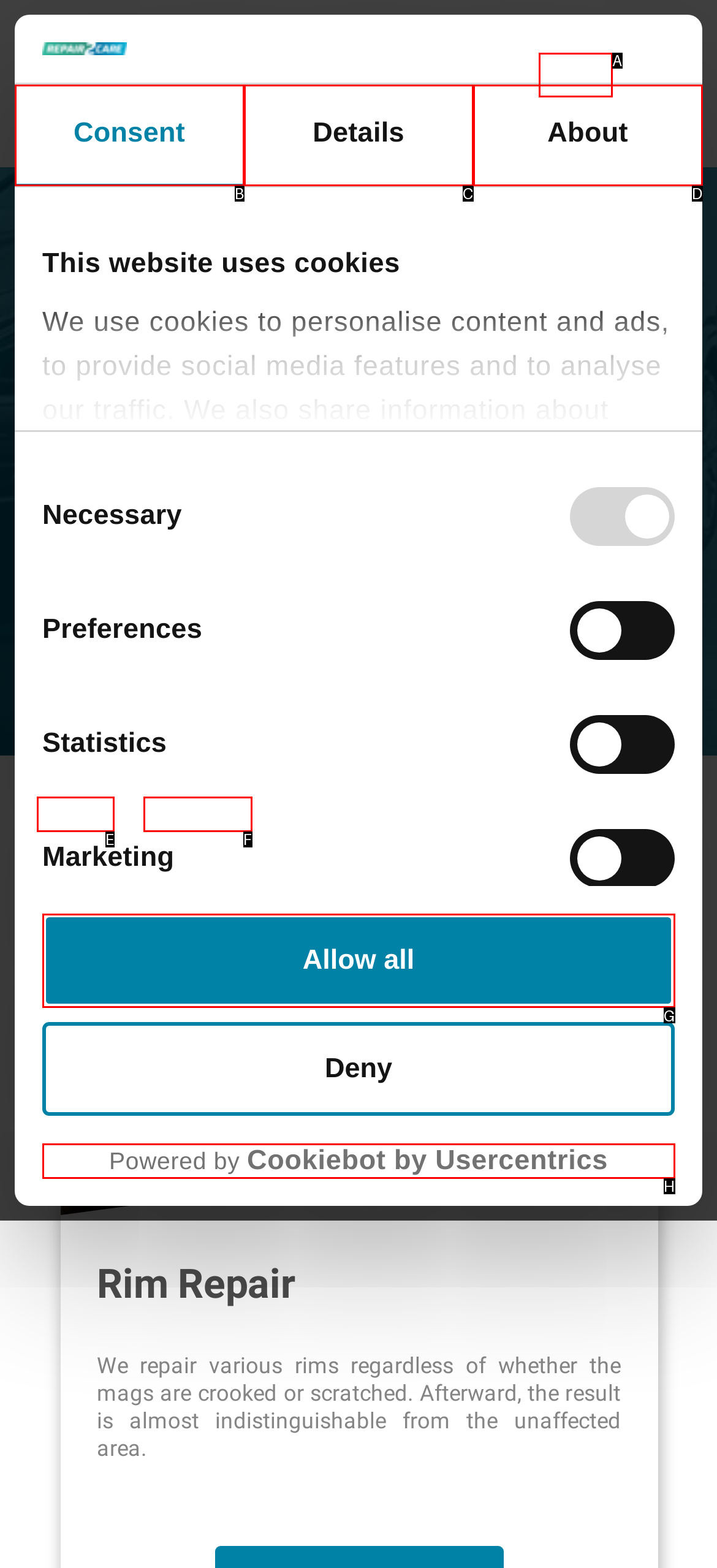Choose the option that best matches the description: Powered by Cookiebot by Usercentrics
Indicate the letter of the matching option directly.

H